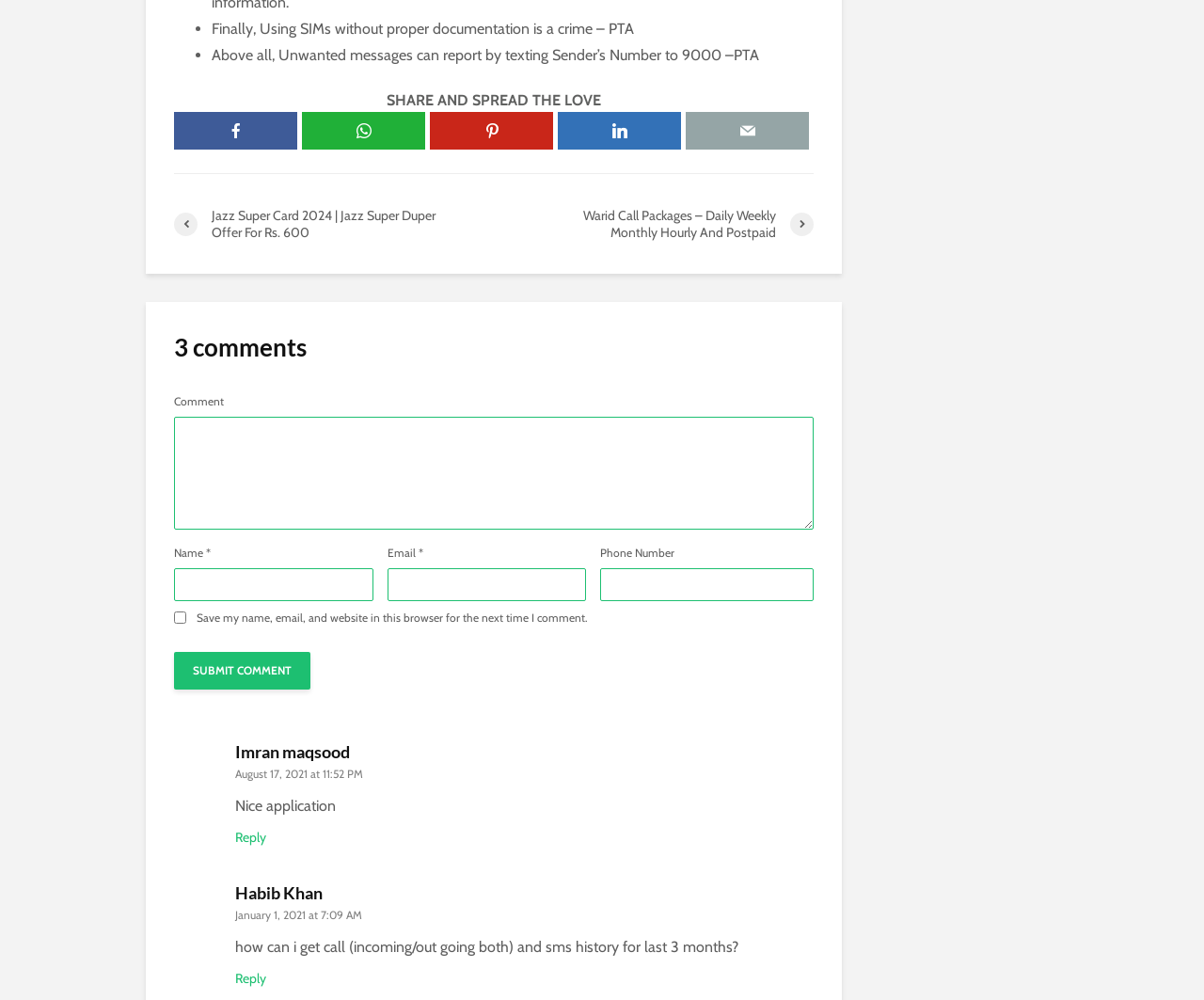Please identify the bounding box coordinates of the element that needs to be clicked to execute the following command: "Click the link to view Jazz Super Card 2024 offer". Provide the bounding box using four float numbers between 0 and 1, formatted as [left, top, right, bottom].

[0.145, 0.208, 0.41, 0.242]